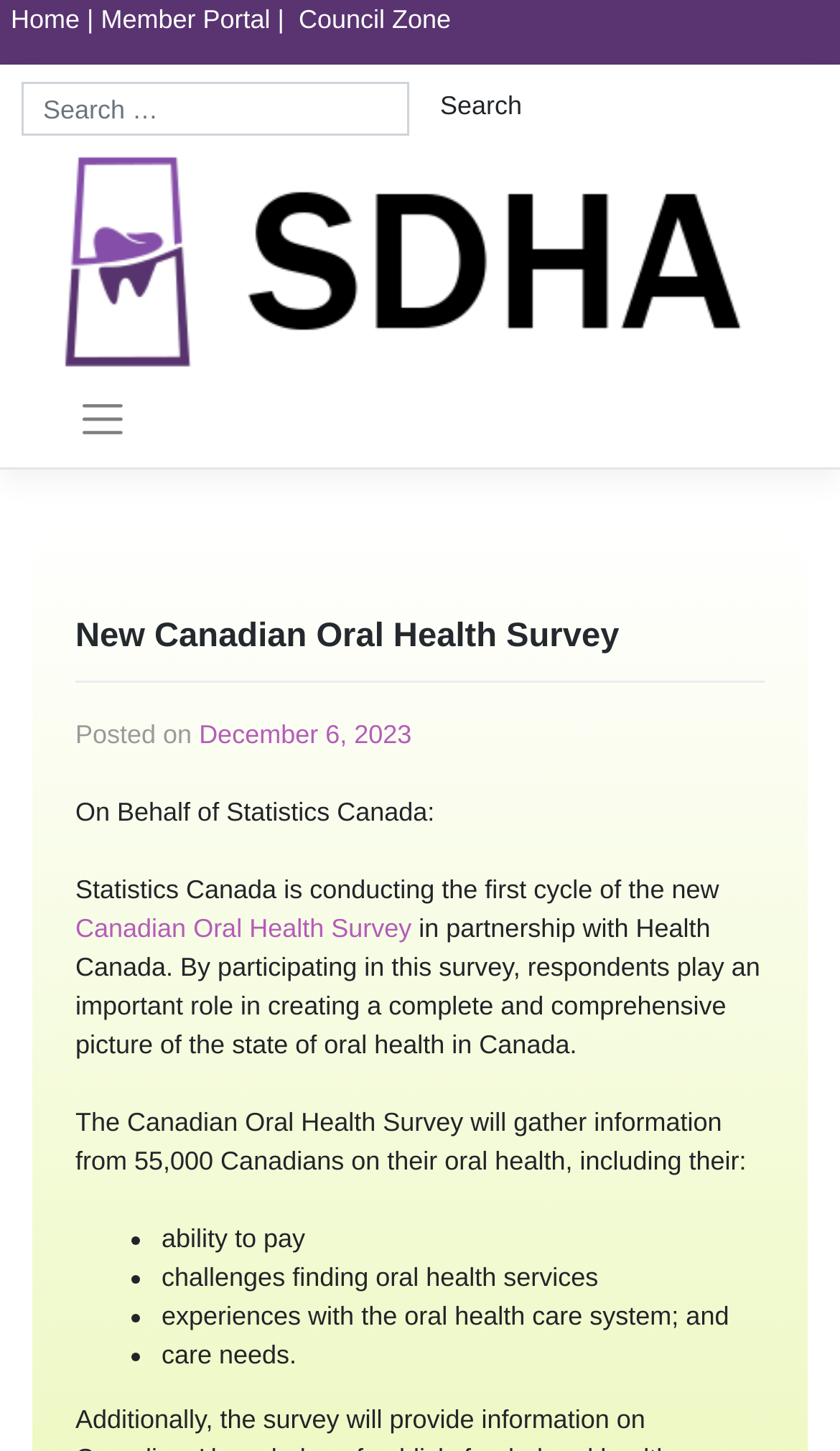Please determine the bounding box of the UI element that matches this description: name="s" placeholder="Search …" title="Search for:". The coordinates should be given as (top-left x, top-left y, bottom-right x, bottom-right y), with all values between 0 and 1.

[0.026, 0.056, 0.487, 0.094]